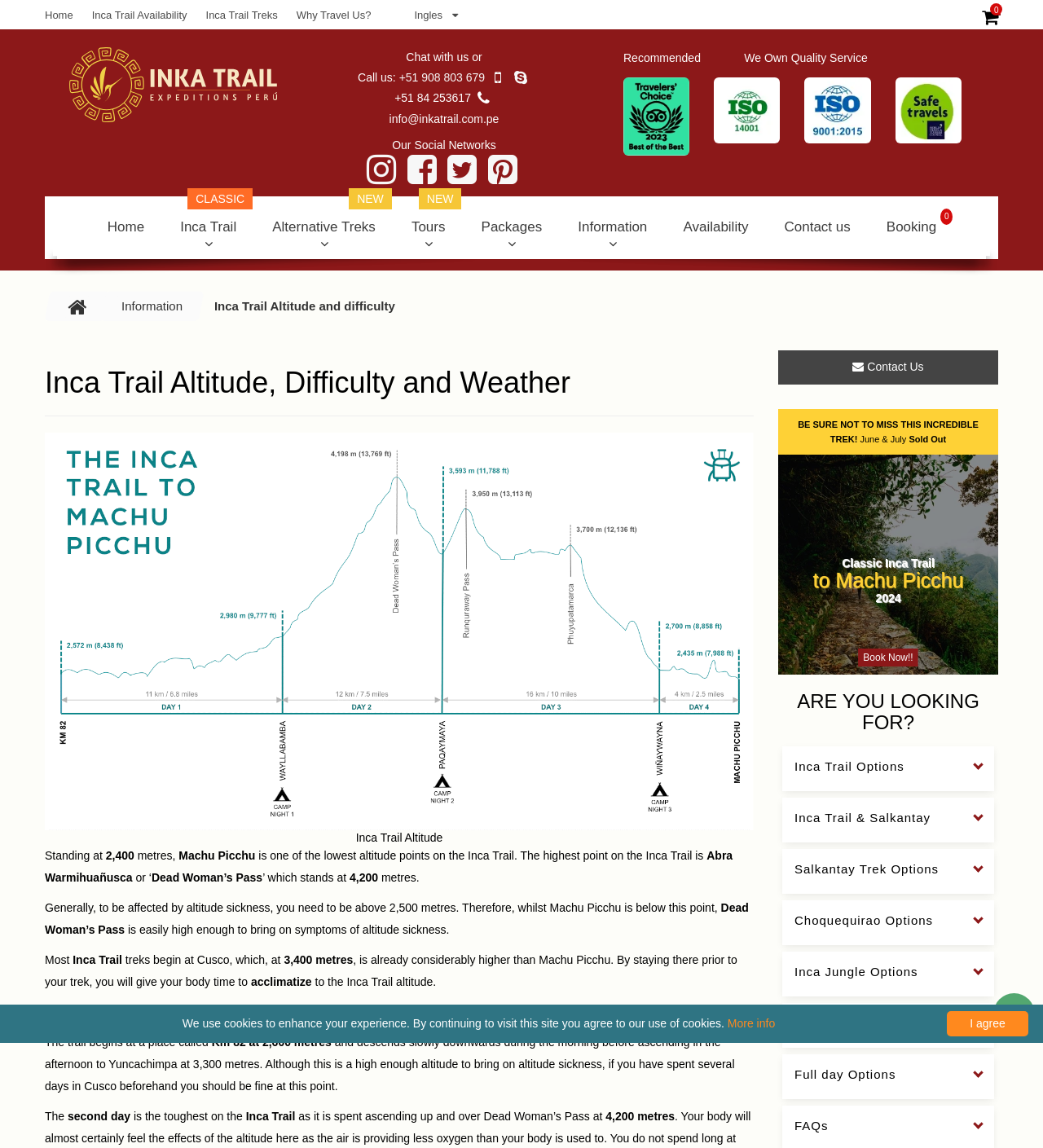Can you identify the bounding box coordinates of the clickable region needed to carry out this instruction: 'Contact us'? The coordinates should be four float numbers within the range of 0 to 1, stated as [left, top, right, bottom].

[0.736, 0.171, 0.831, 0.226]